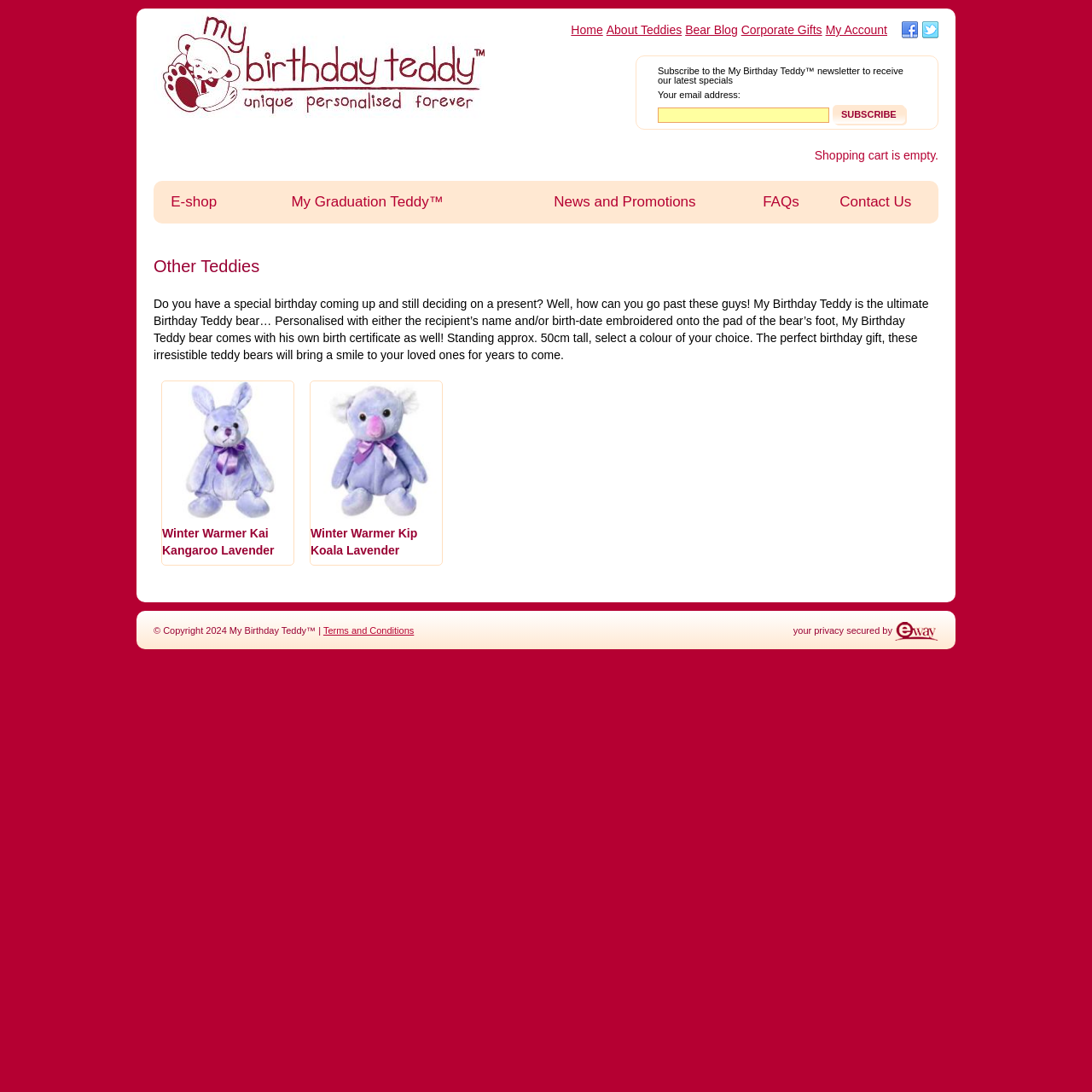Locate the bounding box coordinates of the clickable element to fulfill the following instruction: "Read 'Terms and Conditions'". Provide the coordinates as four float numbers between 0 and 1 in the format [left, top, right, bottom].

[0.296, 0.573, 0.379, 0.582]